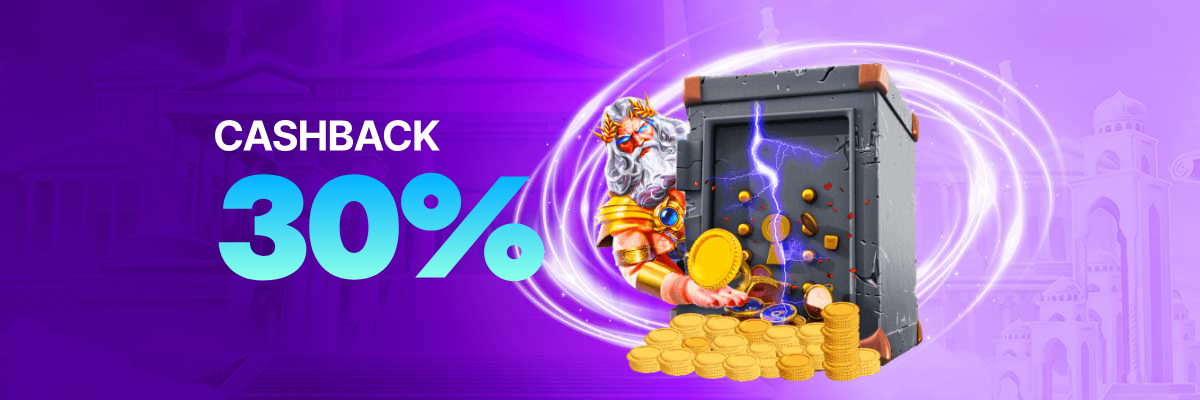Explain the image in detail, mentioning the main subjects and background elements.

The image features a vibrant promotional banner highlighting a cashback offer of 30%. The background is a captivating gradient of purple hues that adds a modern and dynamic feel. At the forefront, an ornate safe bursts with gold coins, signaling wealth and opportunity, while the figure of a majestic guardian, adorned in rich robes and a crown, adds a mythical element to the design. Surrounding the safe are electric arcs, emphasizing the excitement and urgency of the cashback promotion. This visually striking composition aims to attract viewers' attention, encouraging them to take advantage of the enticing offer.